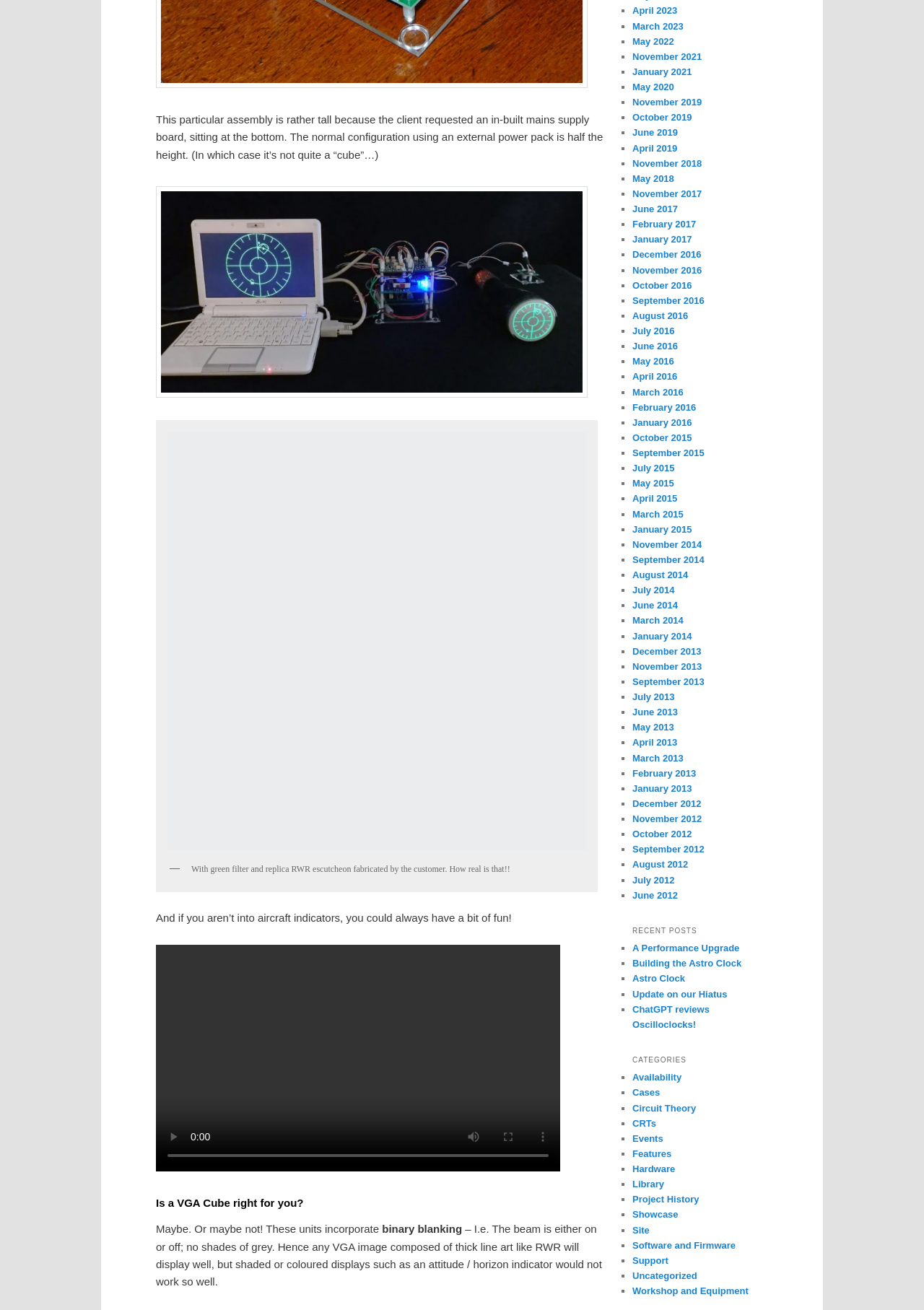Given the element description, predict the bounding box coordinates in the format (top-left x, top-left y, bottom-right x, bottom-right y). Make sure all values are between 0 and 1. Here is the element description: Contact Us

None